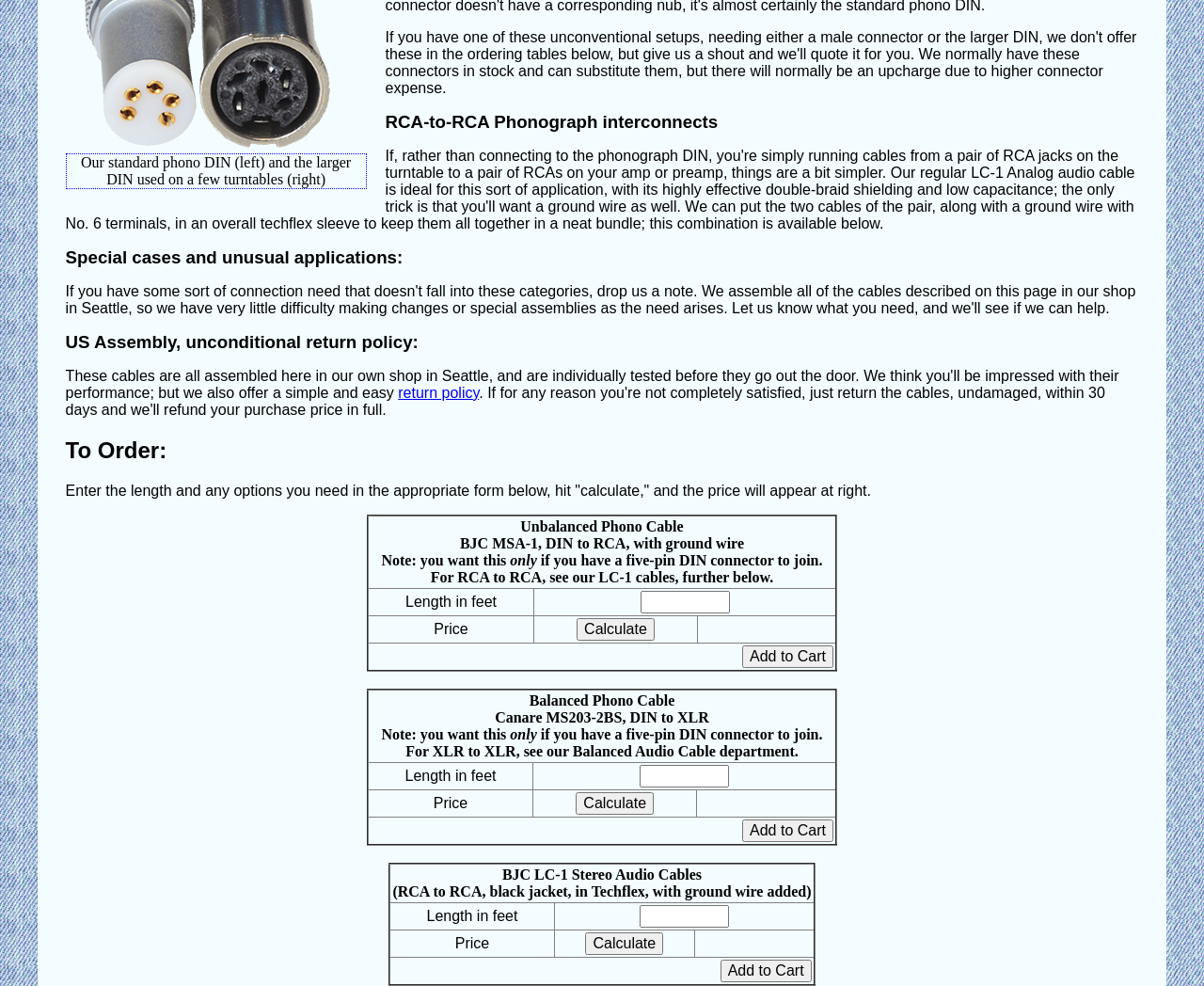Determine the bounding box coordinates in the format (top-left x, top-left y, bottom-right x, bottom-right y). Ensure all values are floating point numbers between 0 and 1. Identify the bounding box of the UI element described by: name="length"

[0.531, 0.918, 0.605, 0.941]